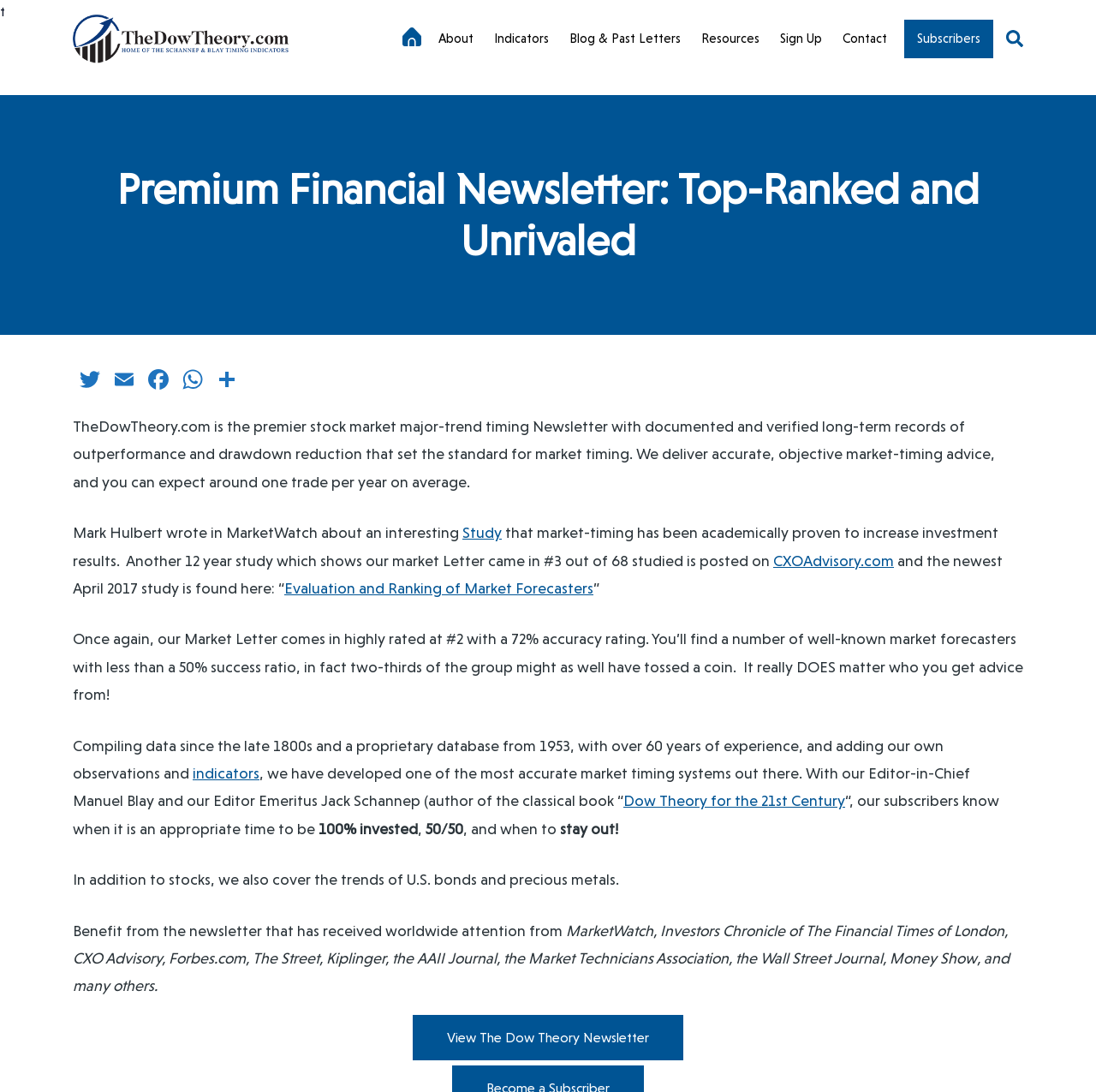Predict the bounding box of the UI element based on this description: "alt="The Dow Theory"".

[0.066, 0.011, 0.266, 0.06]